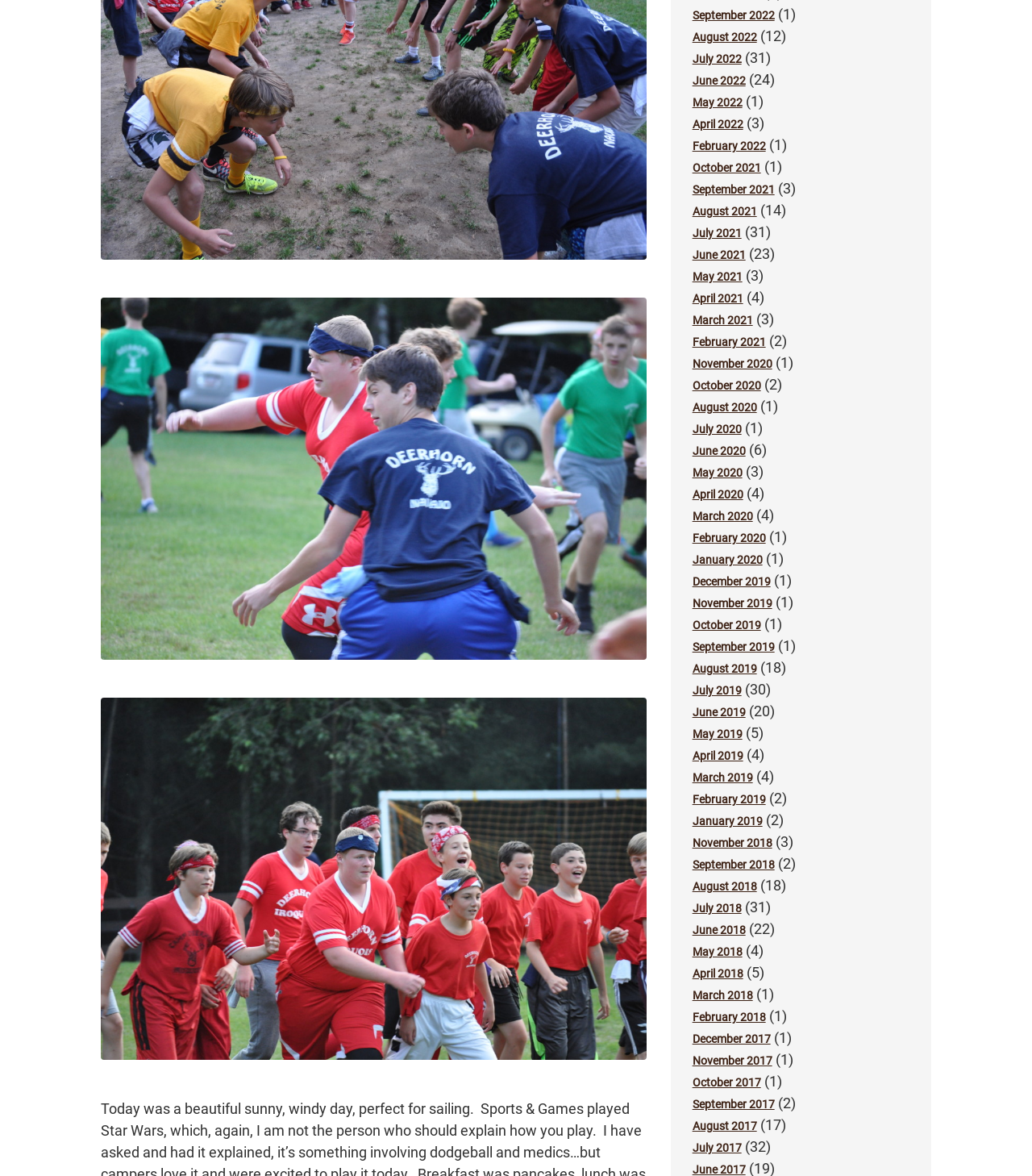Find the bounding box coordinates of the element to click in order to complete this instruction: "view May 2022". The bounding box coordinates must be four float numbers between 0 and 1, denoted as [left, top, right, bottom].

[0.671, 0.082, 0.719, 0.093]